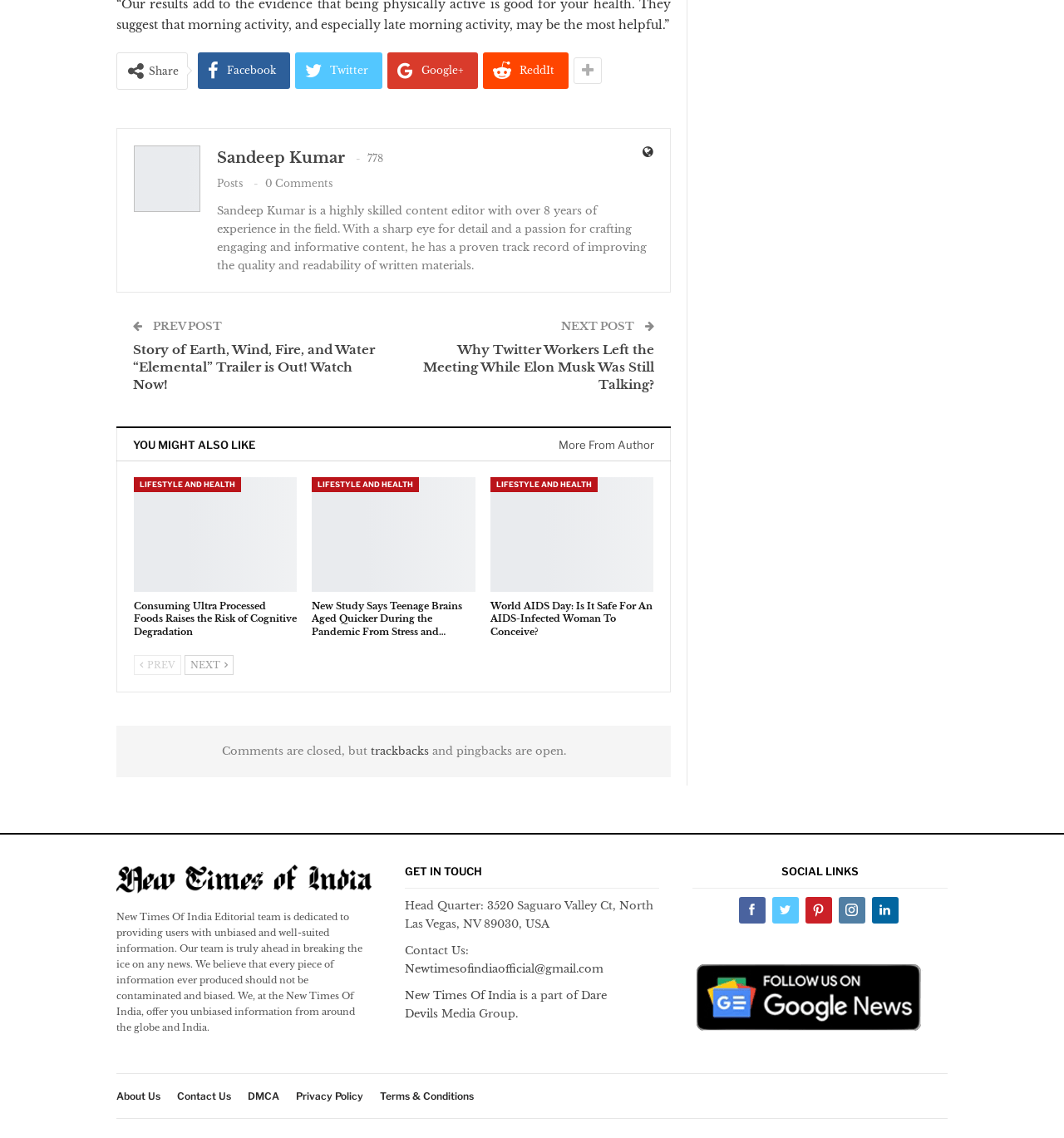Kindly provide the bounding box coordinates of the section you need to click on to fulfill the given instruction: "Visit the about us page".

[0.109, 0.957, 0.151, 0.968]